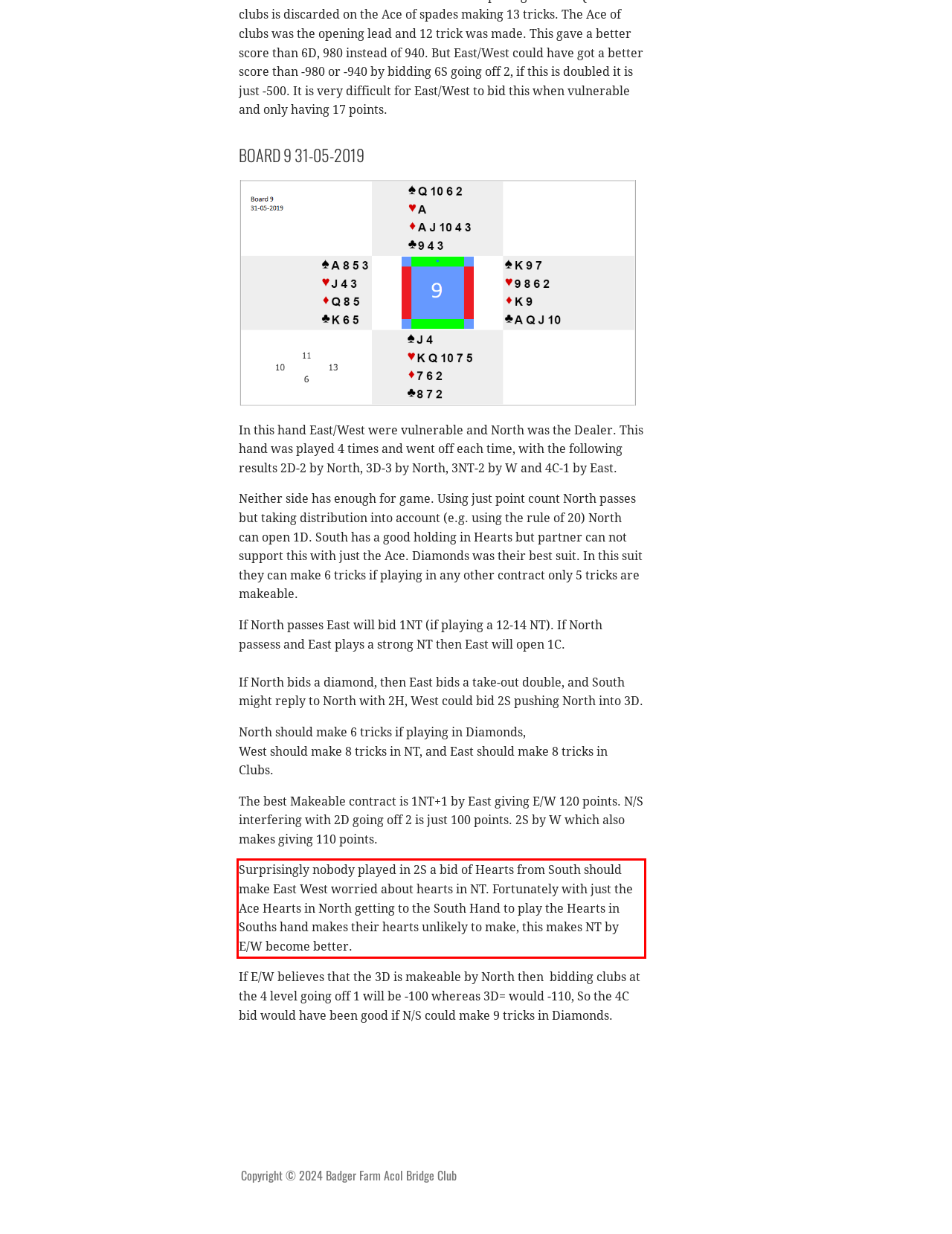Please perform OCR on the UI element surrounded by the red bounding box in the given webpage screenshot and extract its text content.

Surprisingly nobody played in 2S a bid of Hearts from South should make East West worried about hearts in NT. Fortunately with just the Ace Hearts in North getting to the South Hand to play the Hearts in Souths hand makes their hearts unlikely to make, this makes NT by E/W become better.